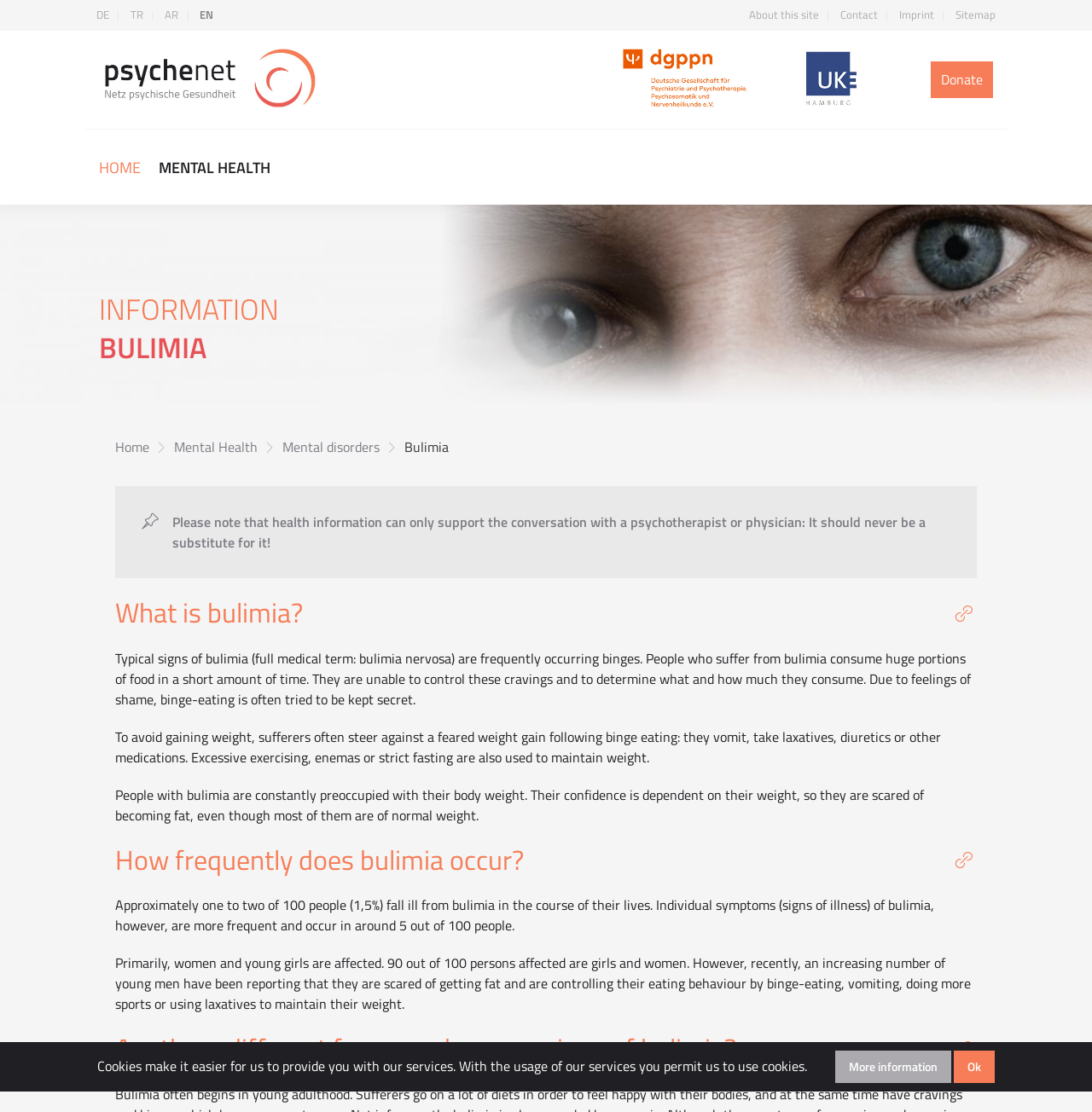Could you specify the bounding box coordinates for the clickable section to complete the following instruction: "Visit the homepage"?

[0.082, 0.129, 0.137, 0.172]